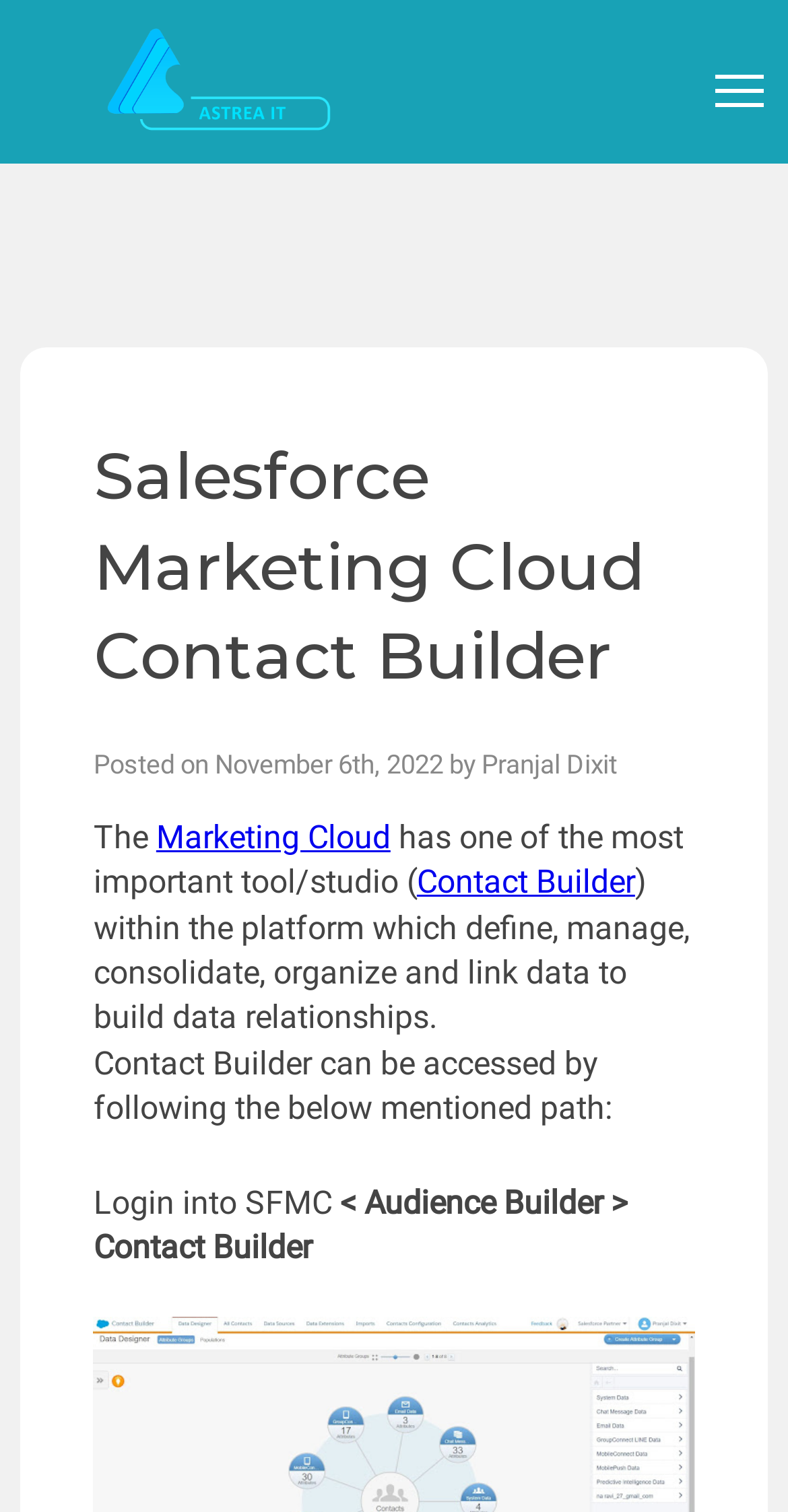Can you find and provide the title of the webpage?

Salesforce Marketing Cloud Contact Builder